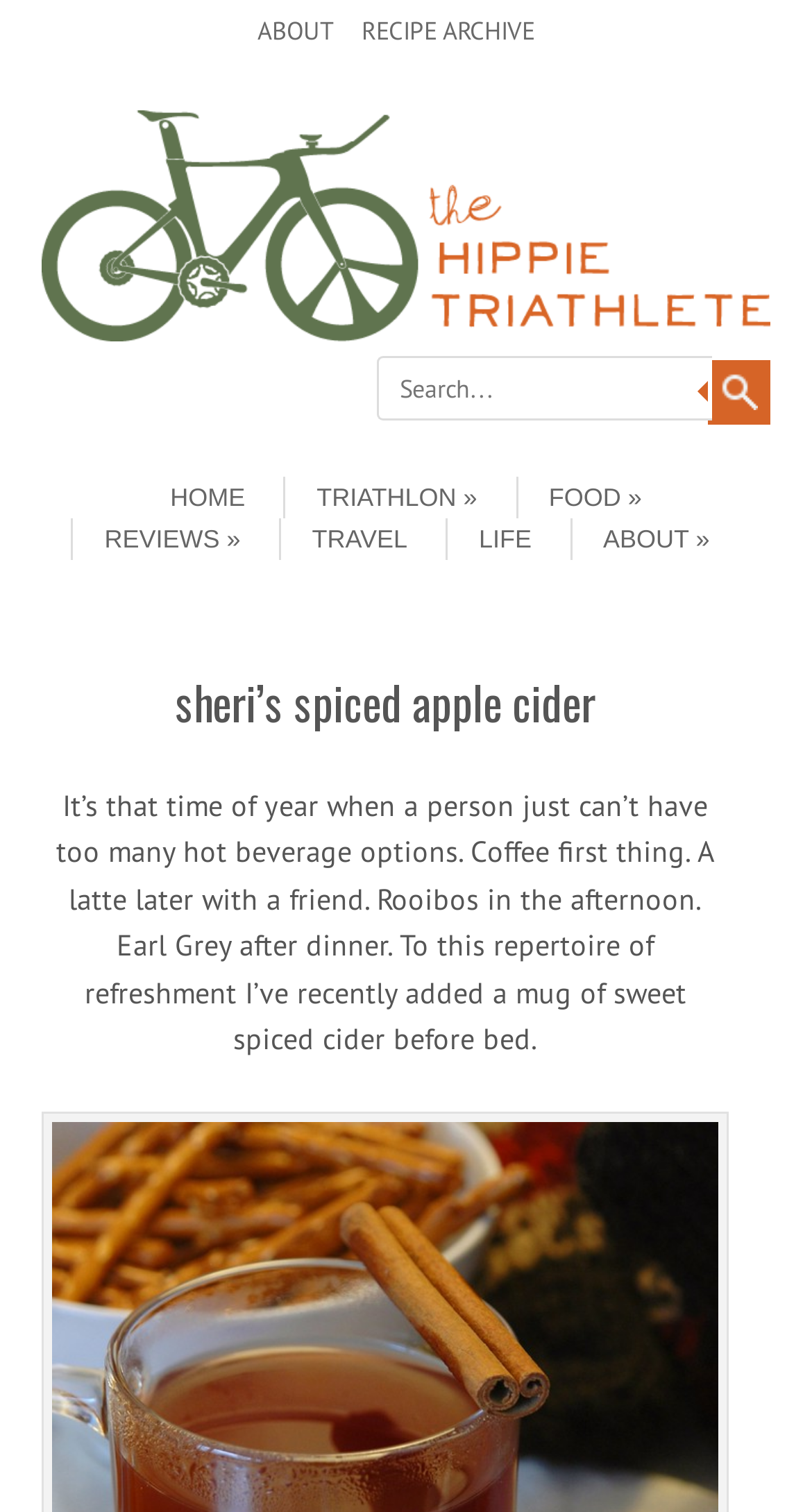Find the bounding box coordinates for the element described here: "title="Show More Social Sharing"".

None